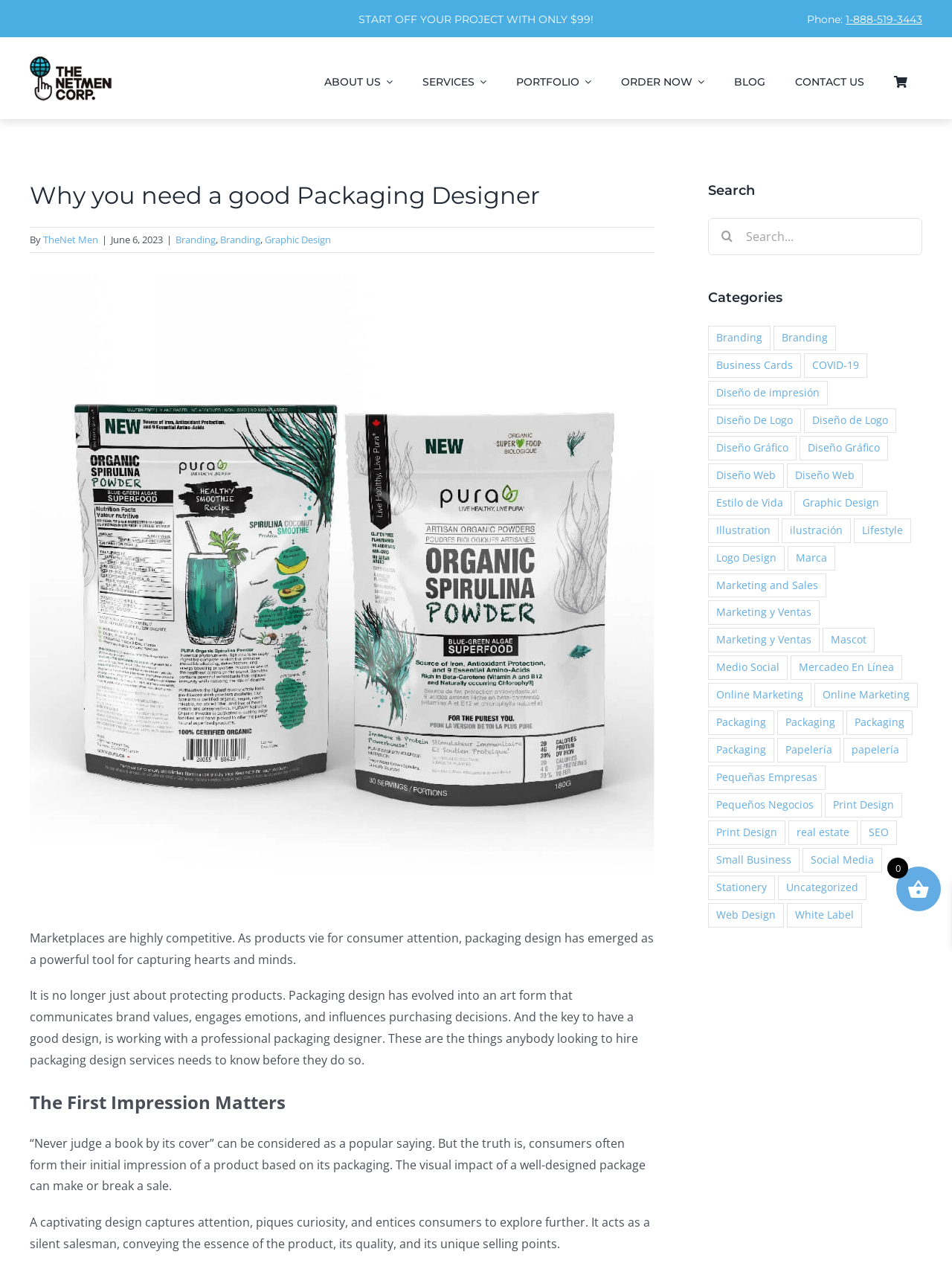Respond to the following question using a concise word or phrase: 
What is the name of the company behind the webpage?

The NetMen Corp